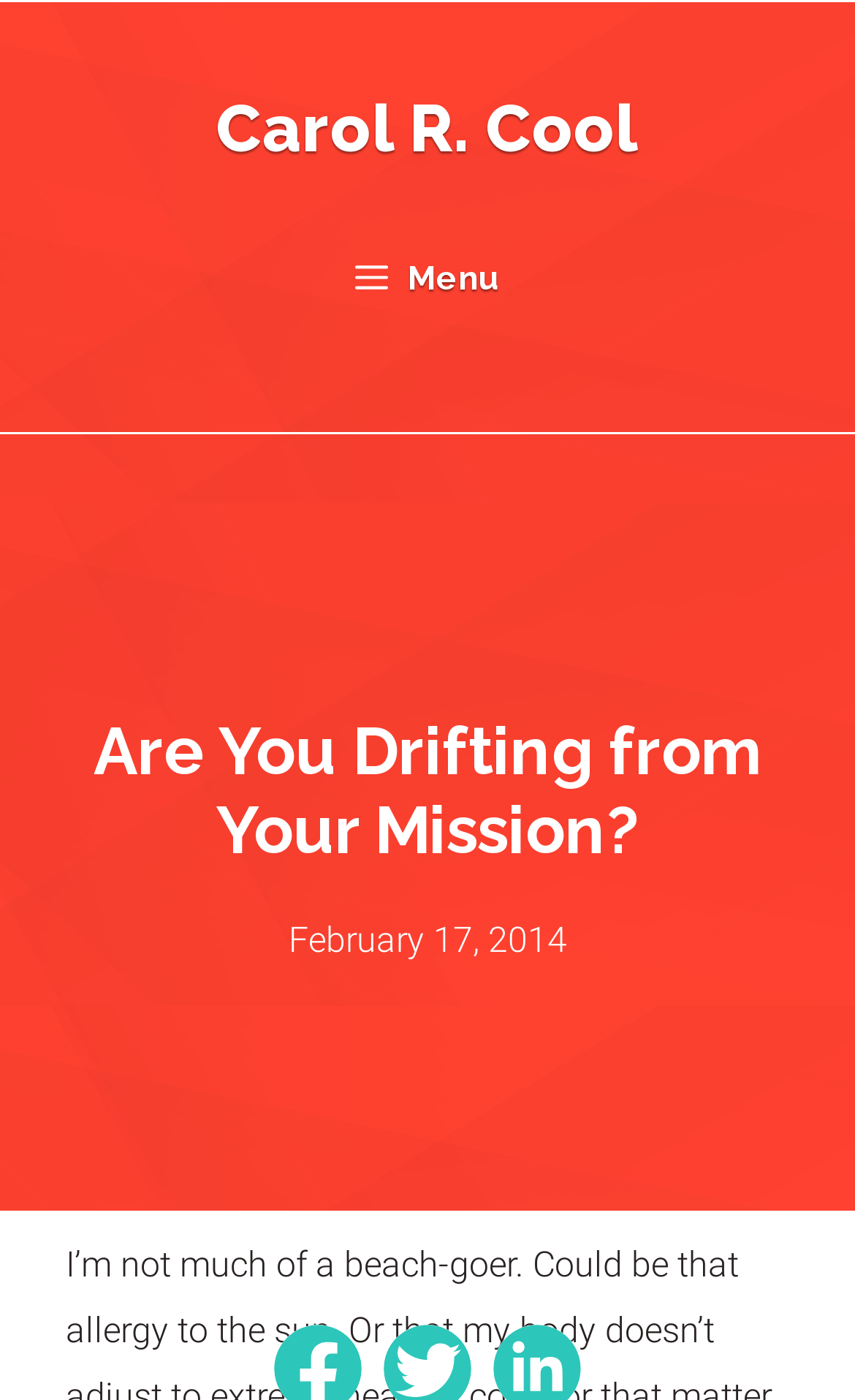Please provide the bounding box coordinates for the UI element as described: "Menu". The coordinates must be four floats between 0 and 1, represented as [left, top, right, bottom].

[0.103, 0.152, 0.897, 0.246]